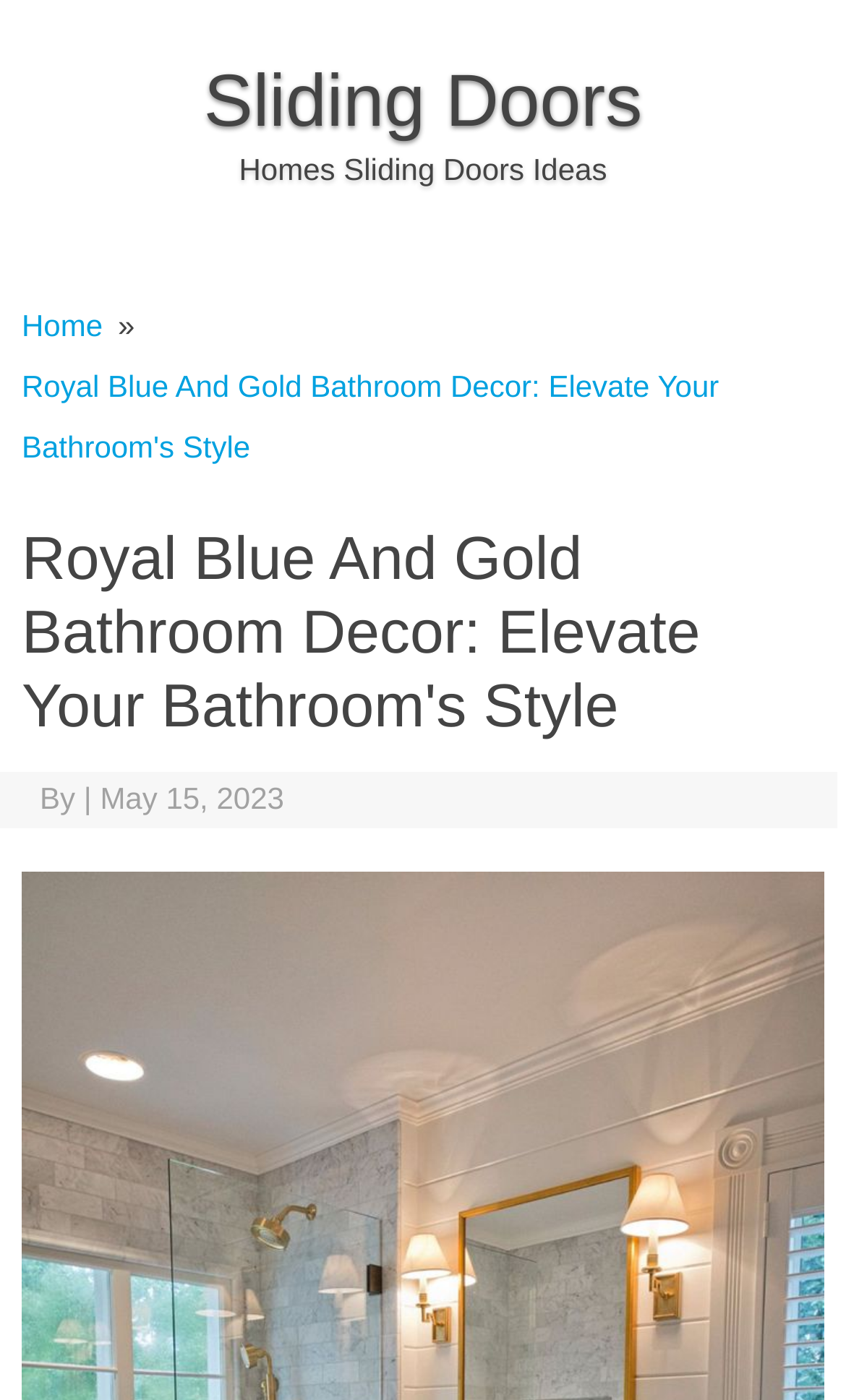Identify the bounding box for the described UI element. Provide the coordinates in (top-left x, top-left y, bottom-right x, bottom-right y) format with values ranging from 0 to 1: Skip to content

[0.5, 0.173, 0.738, 0.195]